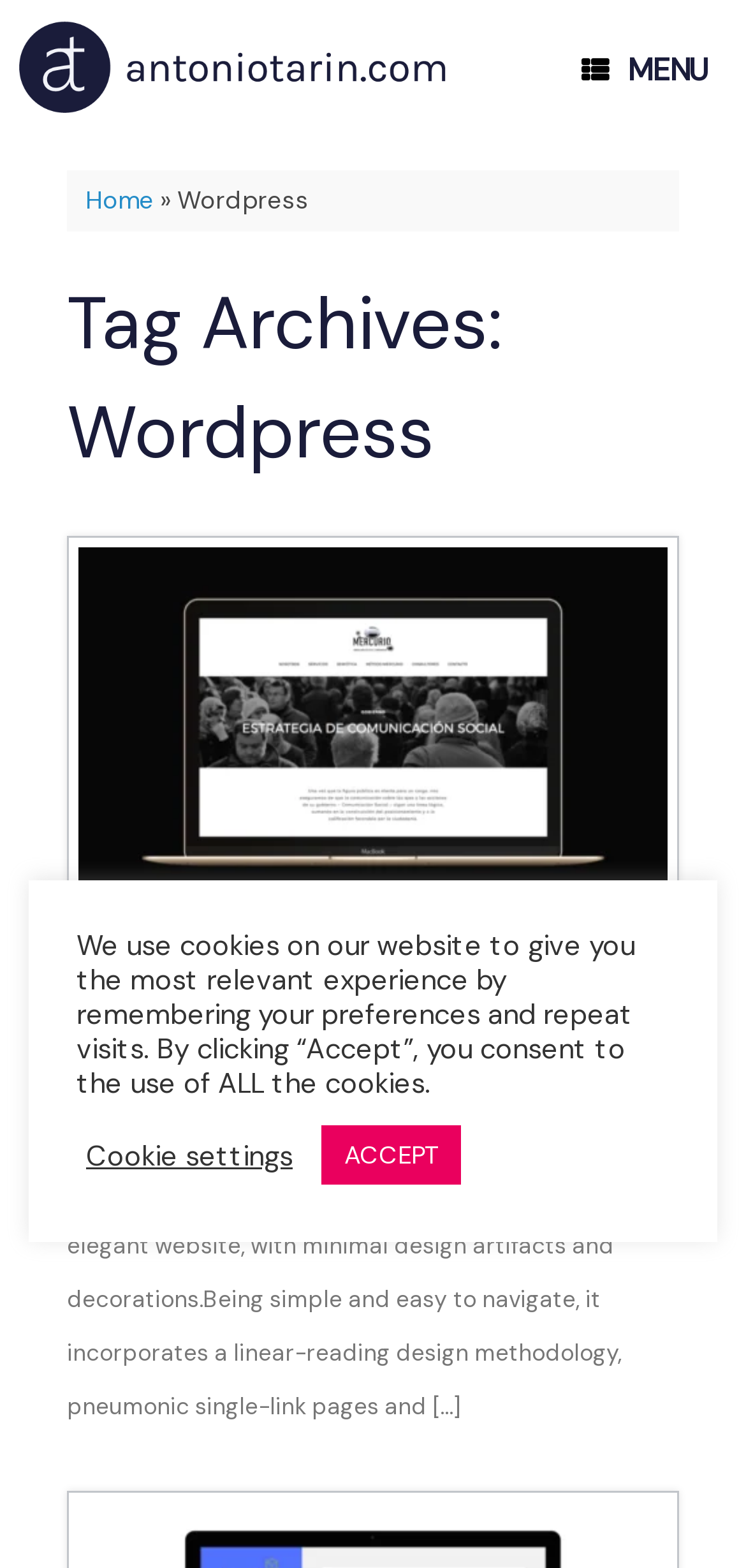Could you identify the text that serves as the heading for this webpage?

Tag Archives: Wordpress